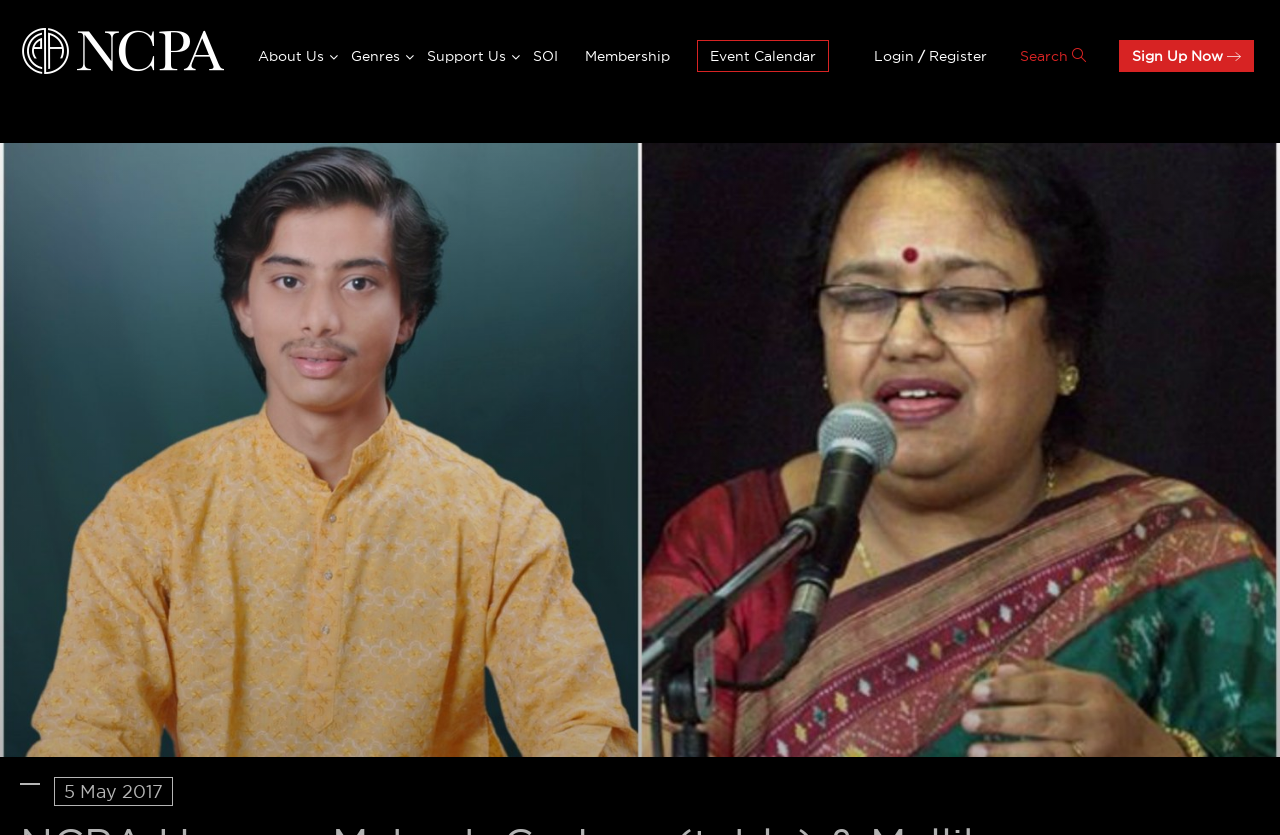Respond with a single word or phrase to the following question: What is the first link on the top left?

About Us